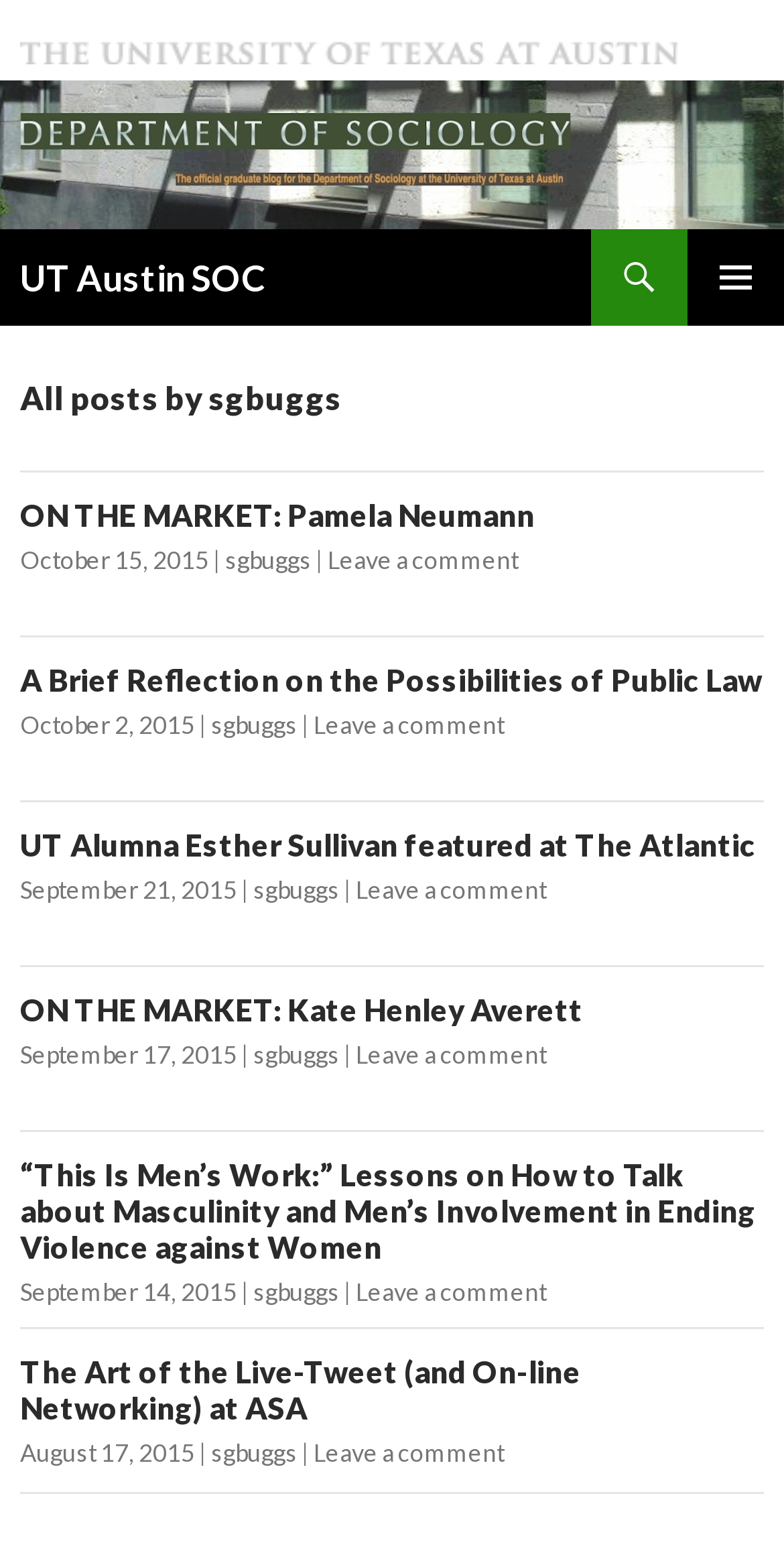What is the date of the third article?
Please give a detailed answer to the question using the information shown in the image.

I looked at the third article on the page, which is [44], and found the link 'September 21, 2015' inside it. This is likely the date of the article, so I concluded that the date of the third article is September 21, 2015.